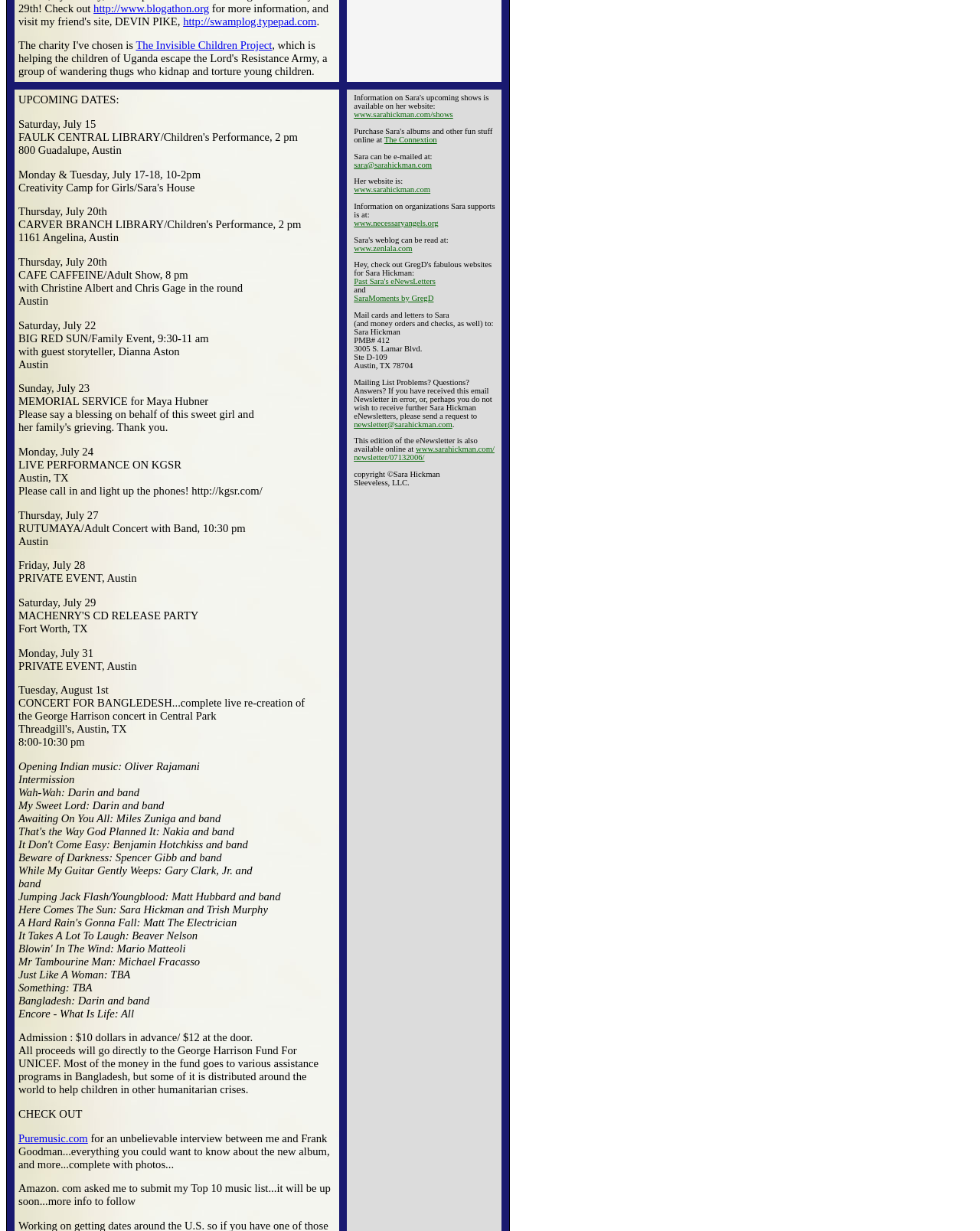Extract the bounding box coordinates for the described element: "www.sarahickman.com/ newsletter/07132006/". The coordinates should be represented as four float numbers between 0 and 1: [left, top, right, bottom].

[0.361, 0.361, 0.505, 0.375]